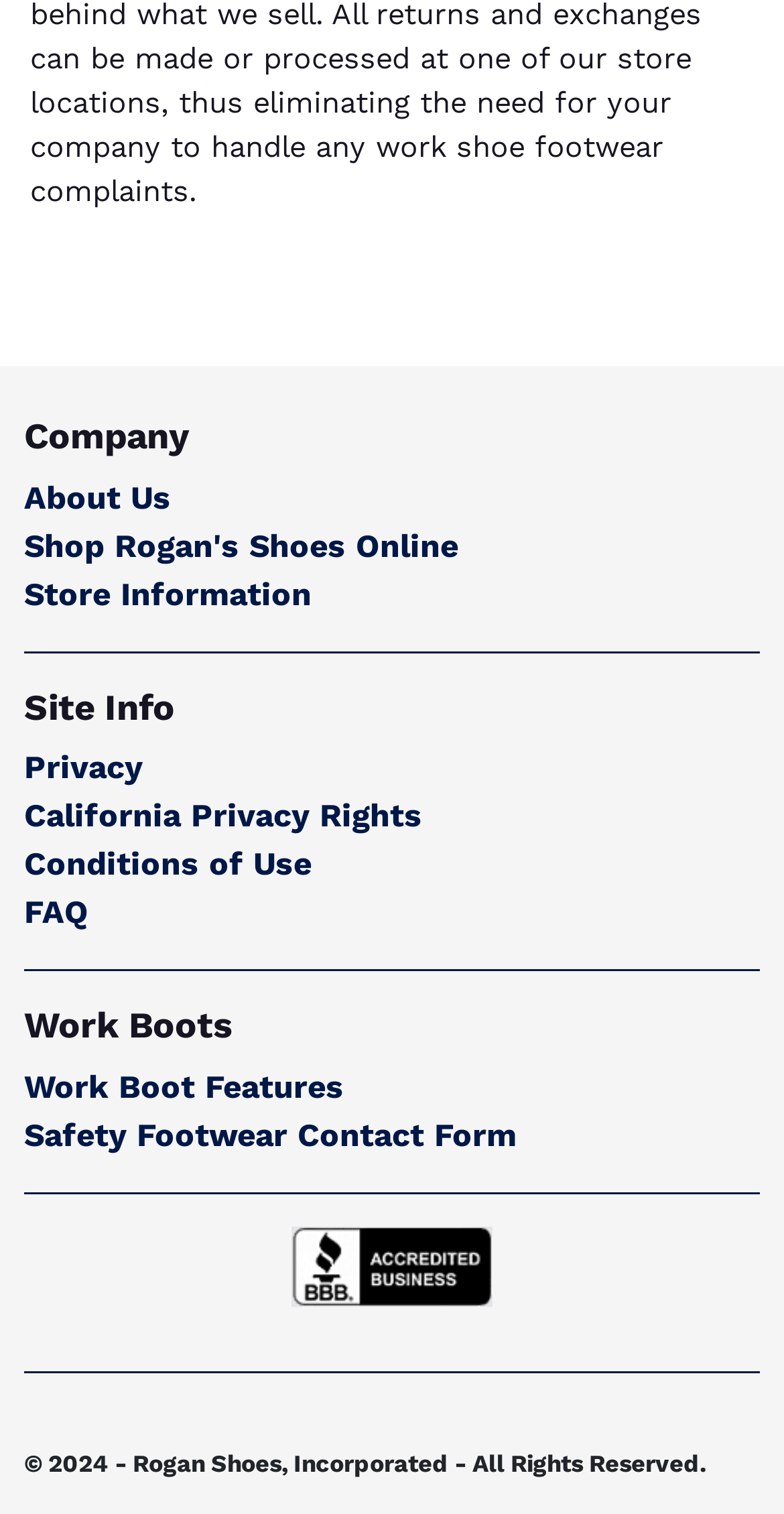Is the company accredited by BBB?
Deliver a detailed and extensive answer to the question.

The presence of the 'BBB Accredited' link and image at the bottom of the webpage indicates that Rogan Shoes is accredited by the Better Business Bureau.